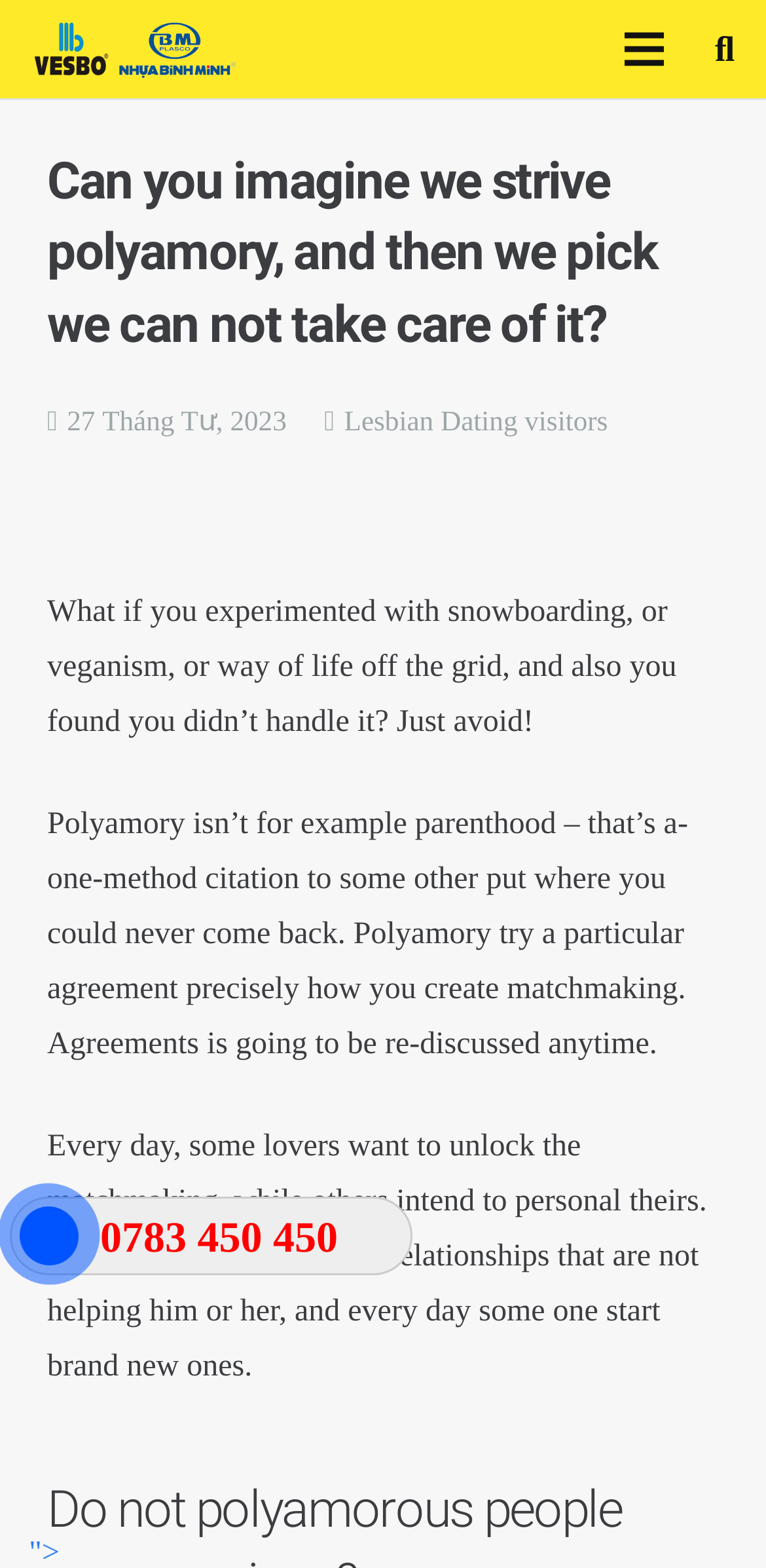Predict the bounding box coordinates for the UI element described as: "title="Tìm kiếm"". The coordinates should be four float numbers between 0 and 1, presented as [left, top, right, bottom].

[0.9, 0.0, 0.992, 0.063]